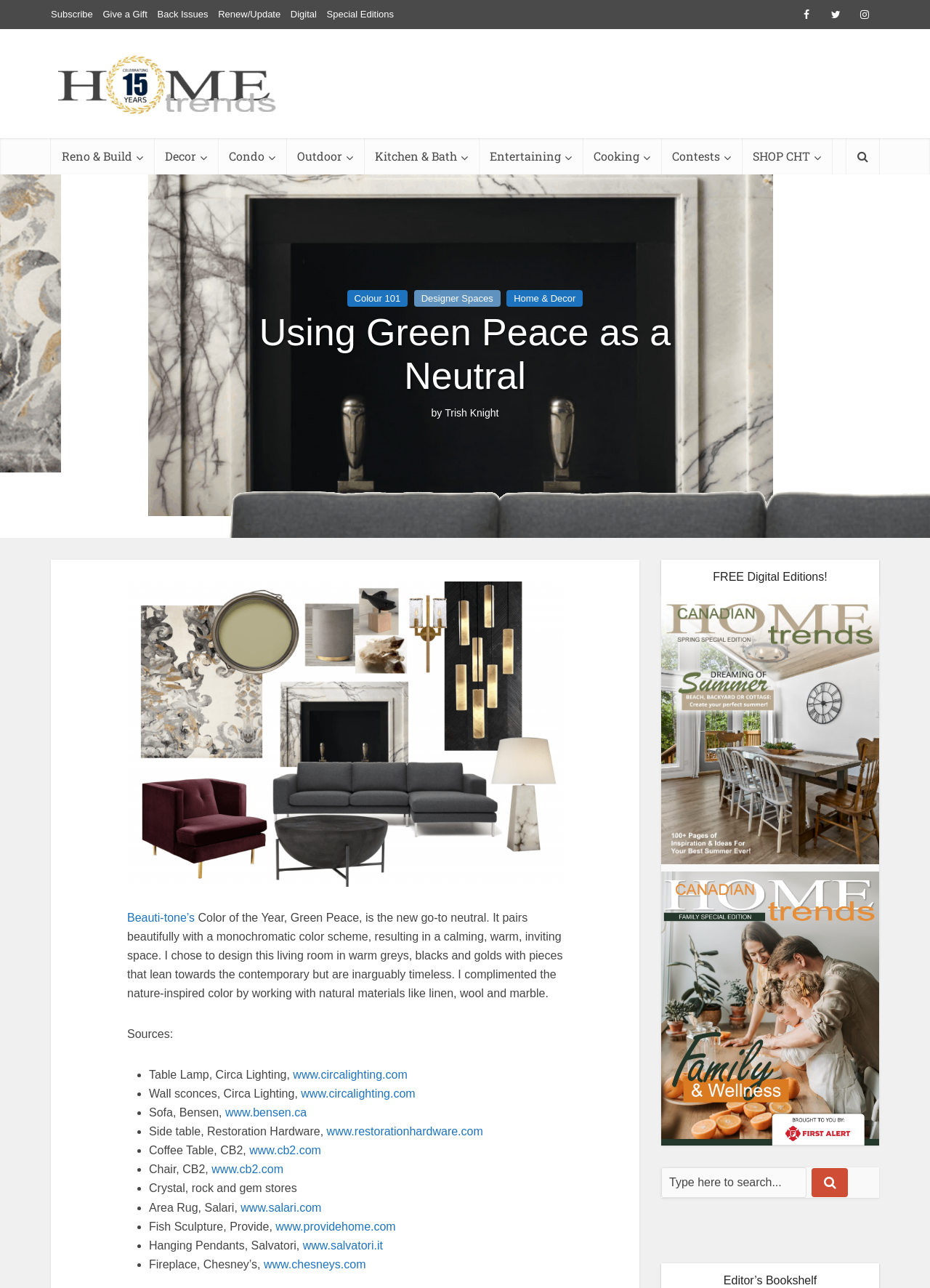Determine the coordinates of the bounding box that should be clicked to complete the instruction: "Search for something". The coordinates should be represented by four float numbers between 0 and 1: [left, top, right, bottom].

[0.711, 0.906, 0.867, 0.93]